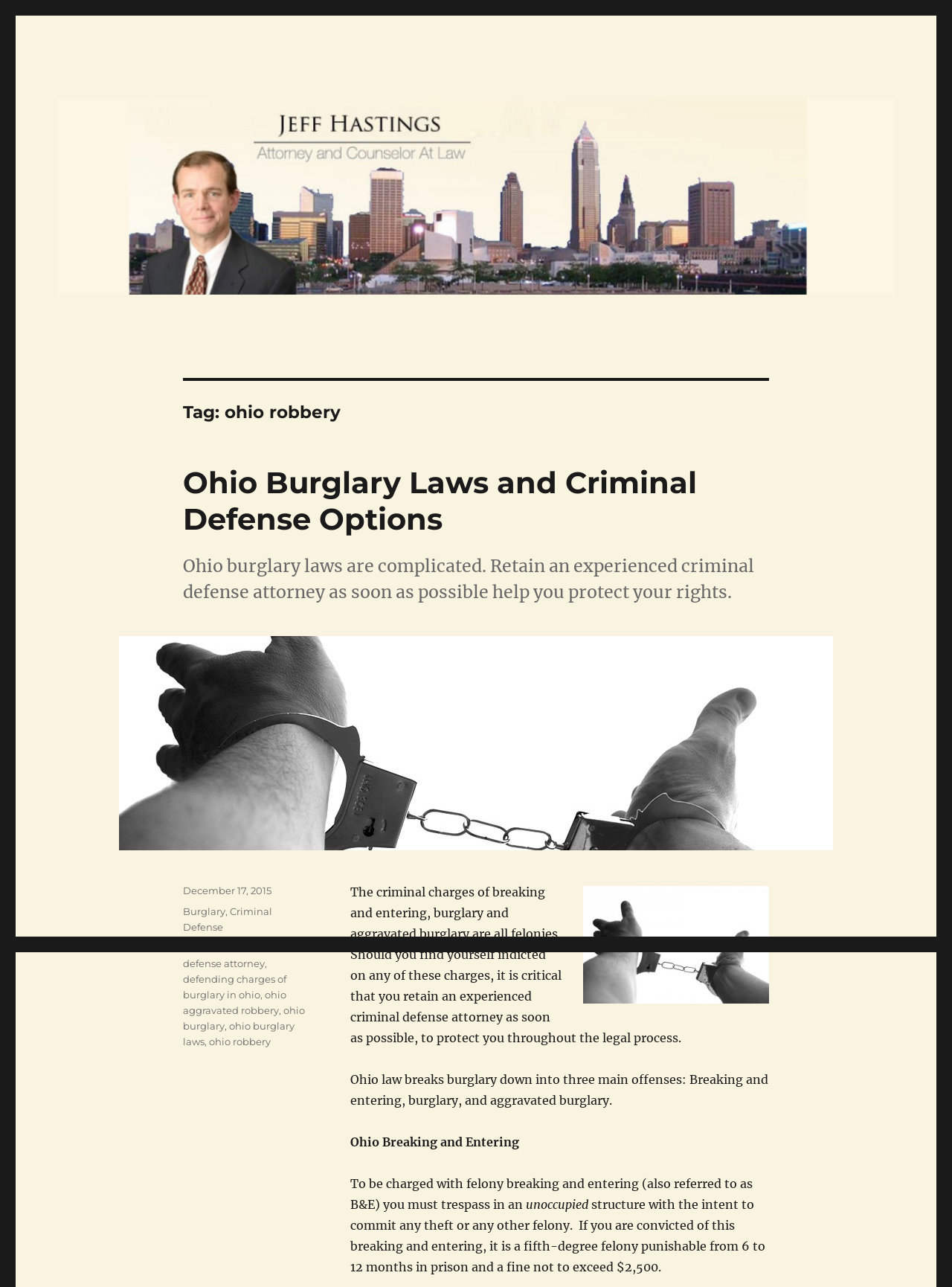Identify the coordinates of the bounding box for the element described below: "ohio burglary laws". Return the coordinates as four float numbers between 0 and 1: [left, top, right, bottom].

[0.192, 0.792, 0.309, 0.814]